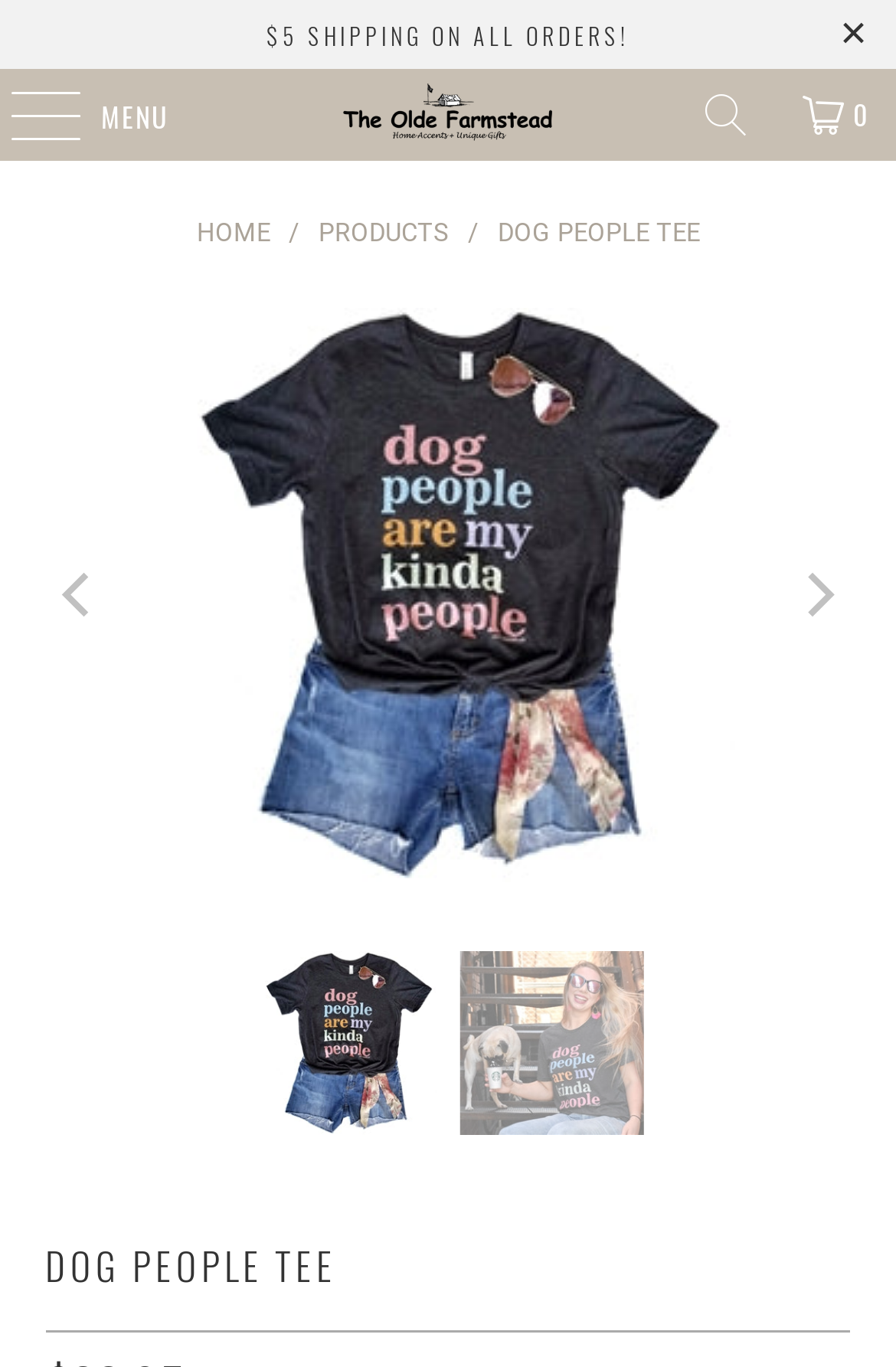Determine the bounding box coordinates of the region I should click to achieve the following instruction: "Search". Ensure the bounding box coordinates are four float numbers between 0 and 1, i.e., [left, top, right, bottom].

None